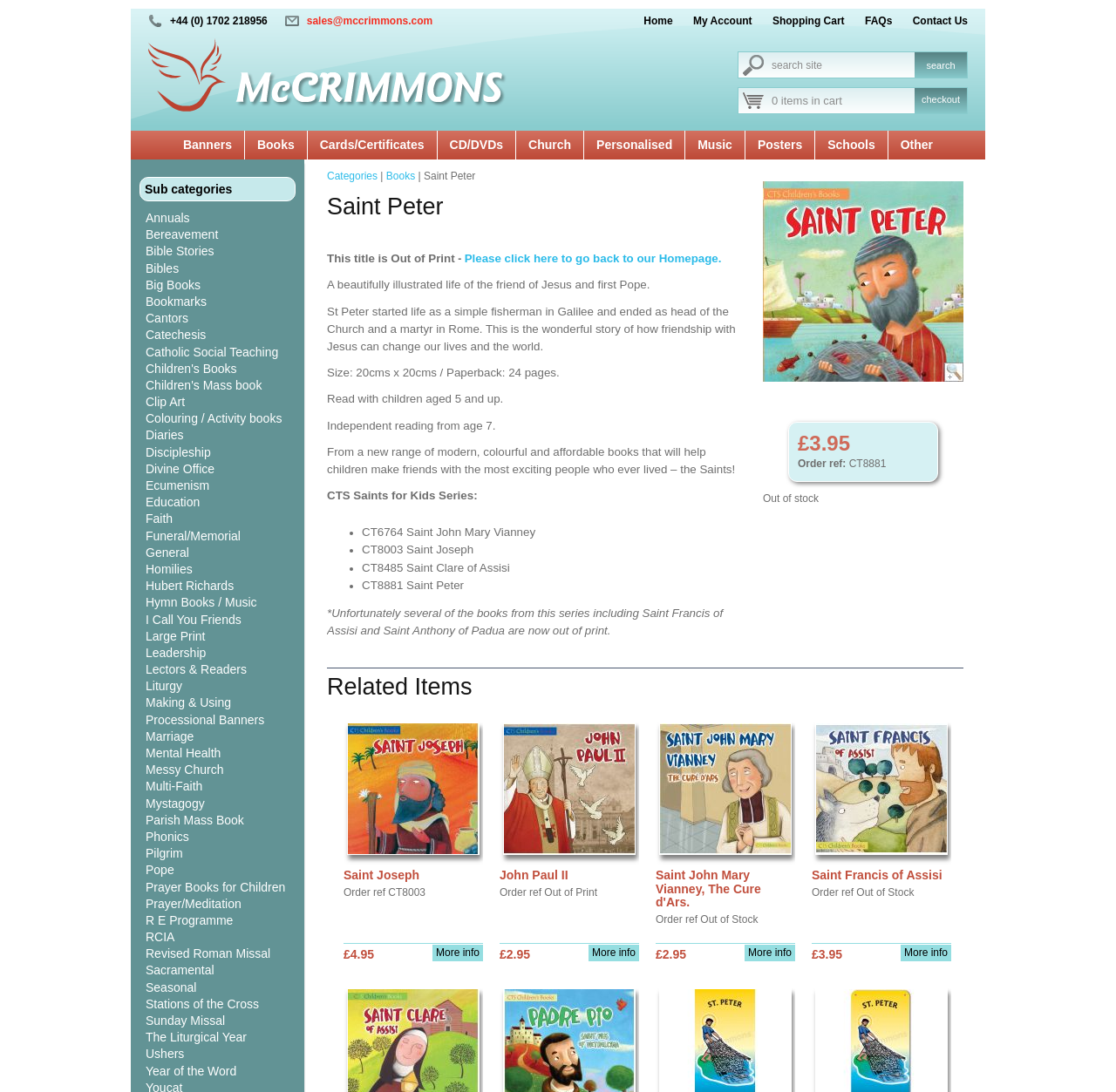Find and provide the bounding box coordinates for the UI element described with: "Parish Mass Book".

[0.117, 0.744, 0.273, 0.759]